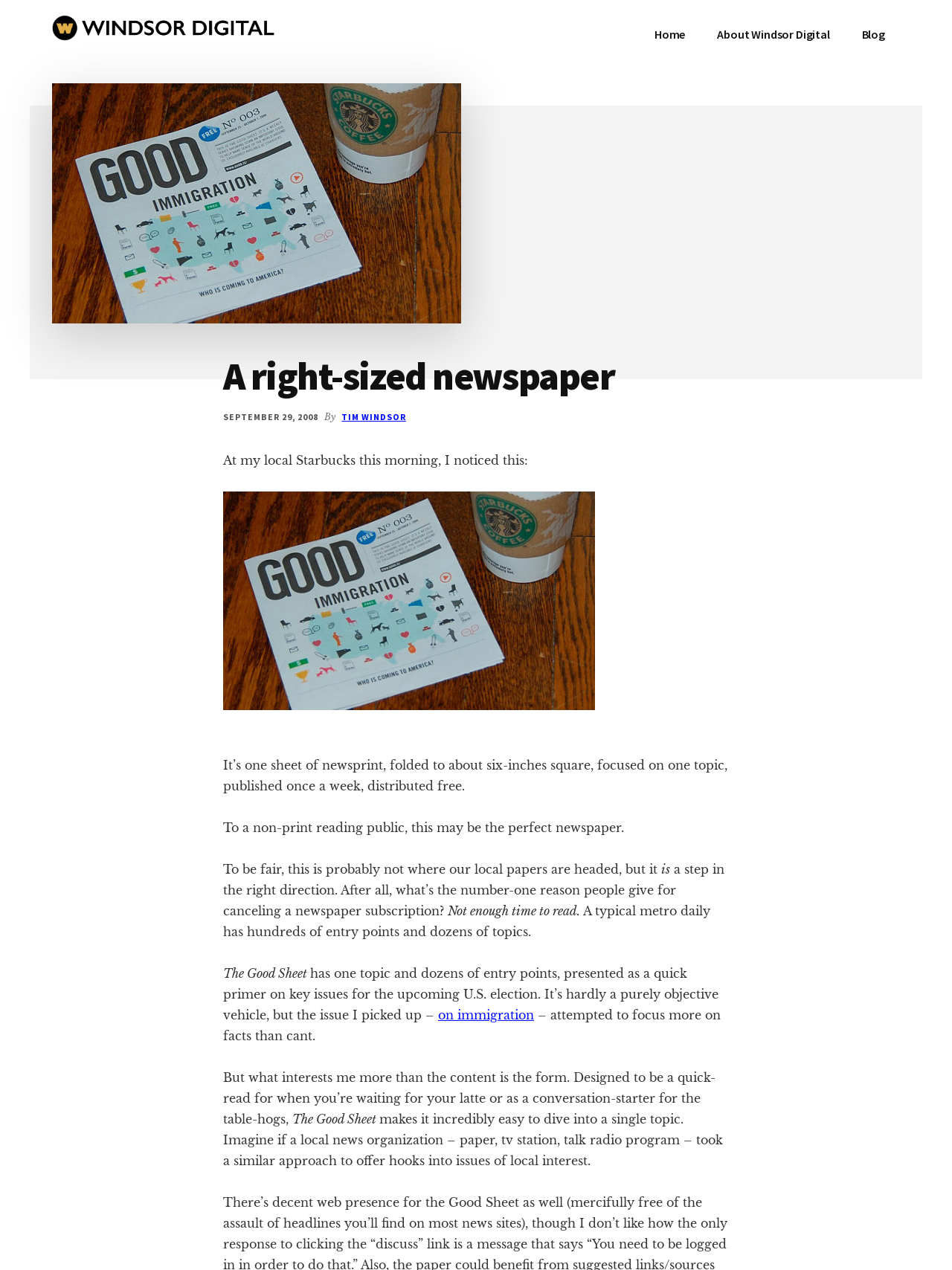Based on the element description "Home", predict the bounding box coordinates of the UI element.

[0.672, 0.012, 0.735, 0.042]